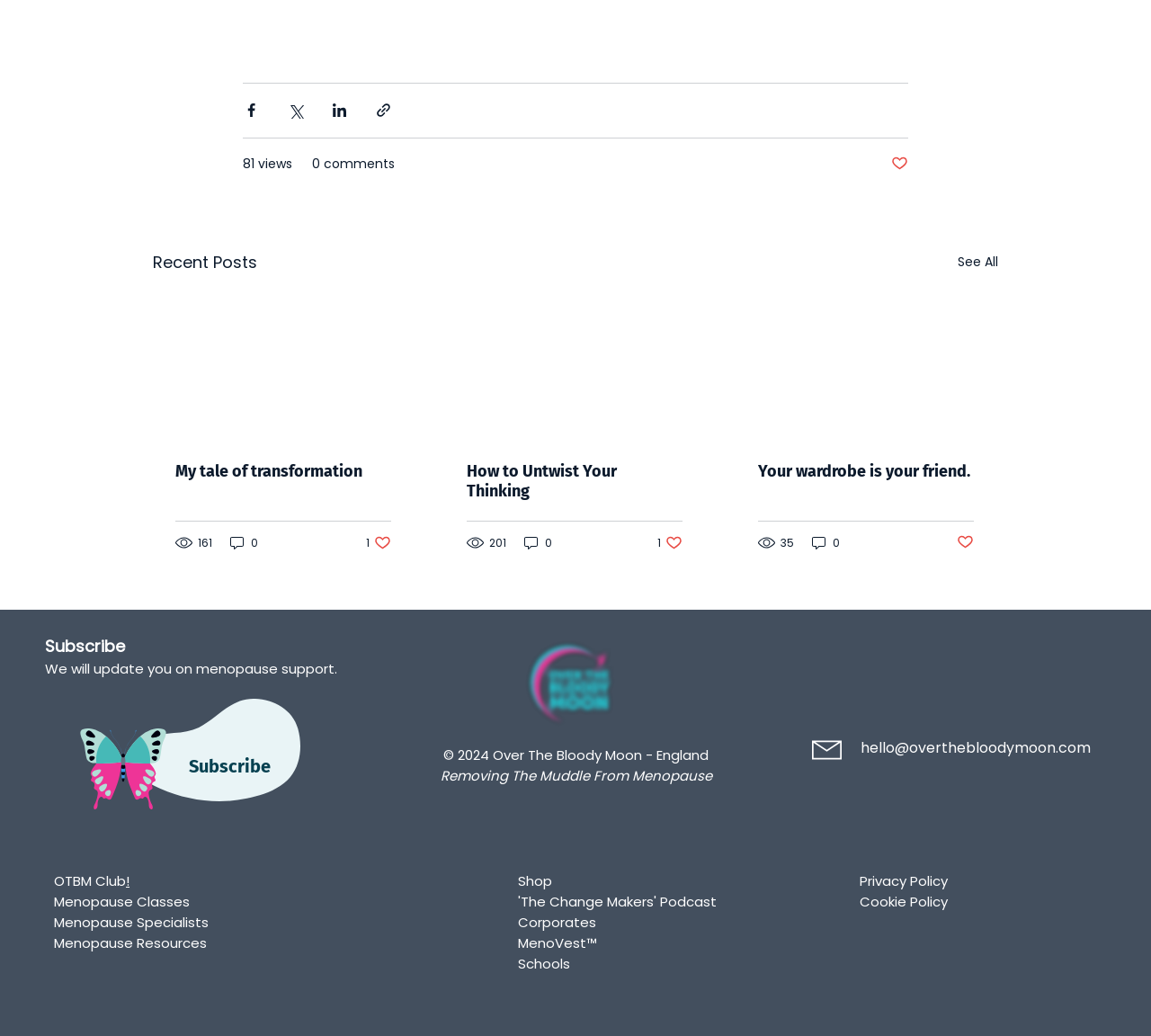Can you specify the bounding box coordinates for the region that should be clicked to fulfill this instruction: "View post details".

[0.134, 0.284, 0.359, 0.424]